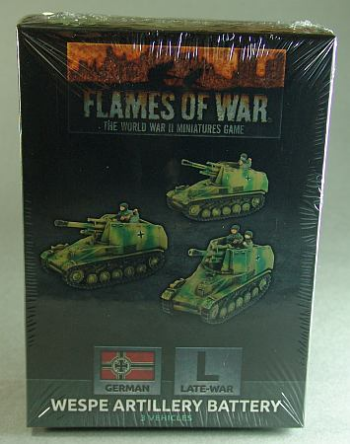Craft a detailed explanation of the image.

The image showcases a boxed set of miniatures for the tabletop game "Flames of War," specifically featuring the "Wespe Artillery Battery." The packaging prominently displays vibrant artwork and includes images of three miniature Wespe vehicles, which are a type of self-propelled artillery used by German forces during World War II. The box is designed with a sleek finish and emphasizes key details such as the game's title, along with the German flag and an indication that it is suitable for the late-war period. This collectible set is aimed at enthusiasts of the miniatures gaming genre, particularly those interested in historical military themes.